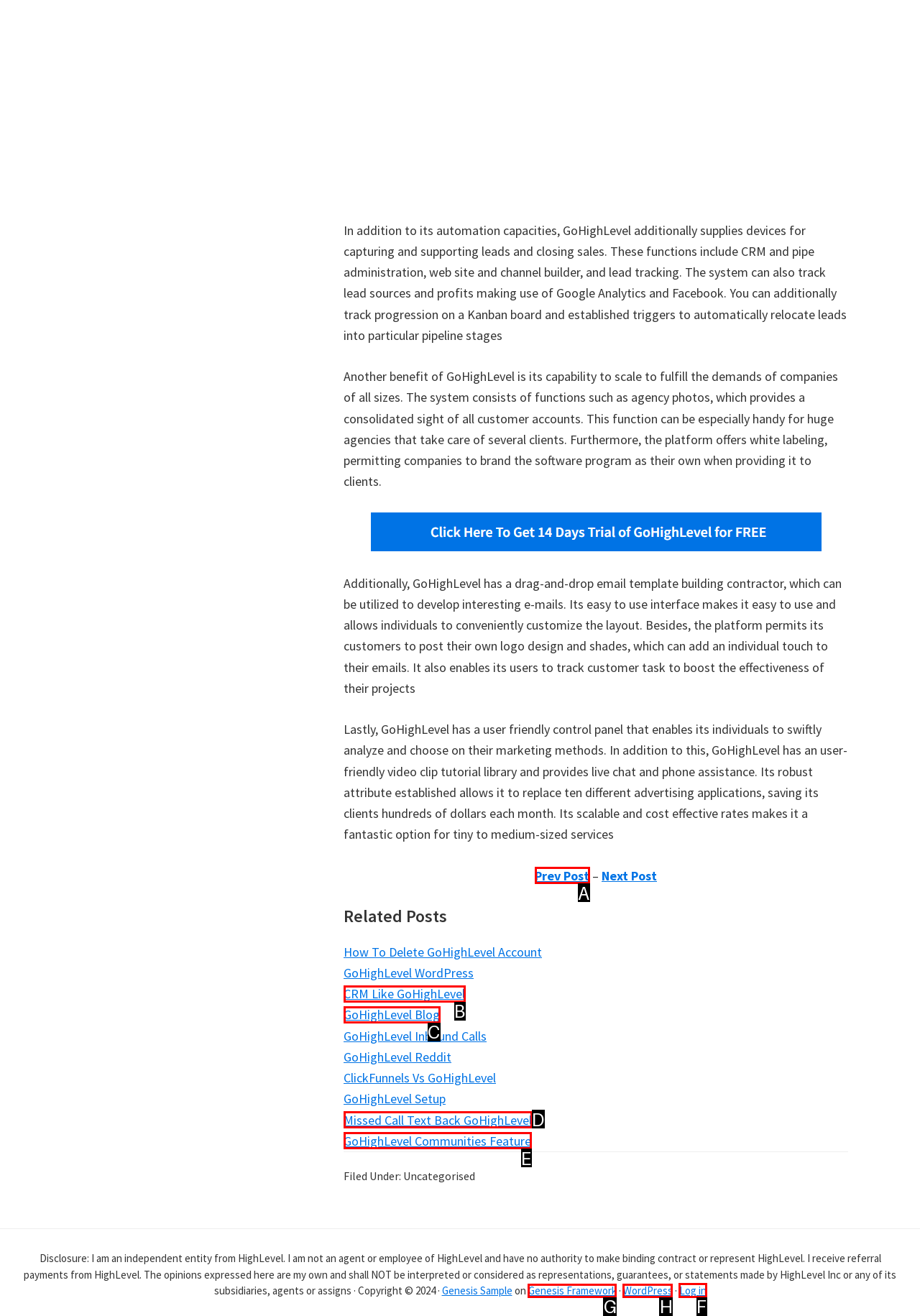Which option should I select to accomplish the task: Follow CareHive on Linkedin? Respond with the corresponding letter from the given choices.

None